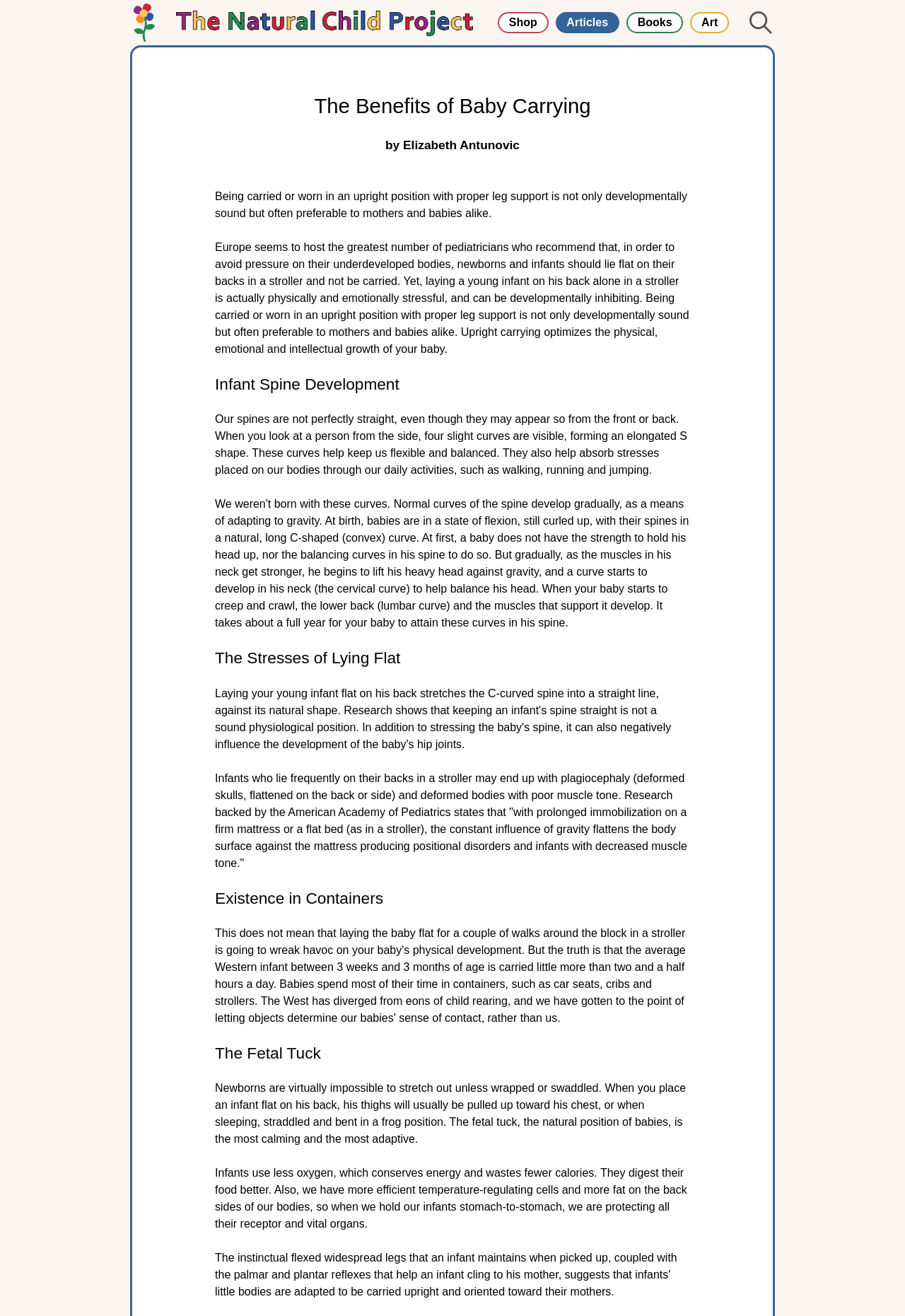Please determine the bounding box coordinates for the UI element described here. Use the format (top-left x, top-left y, bottom-right x, bottom-right y) with values bounded between 0 and 1: alt="The Natural Child Project"

[0.195, 0.008, 0.523, 0.028]